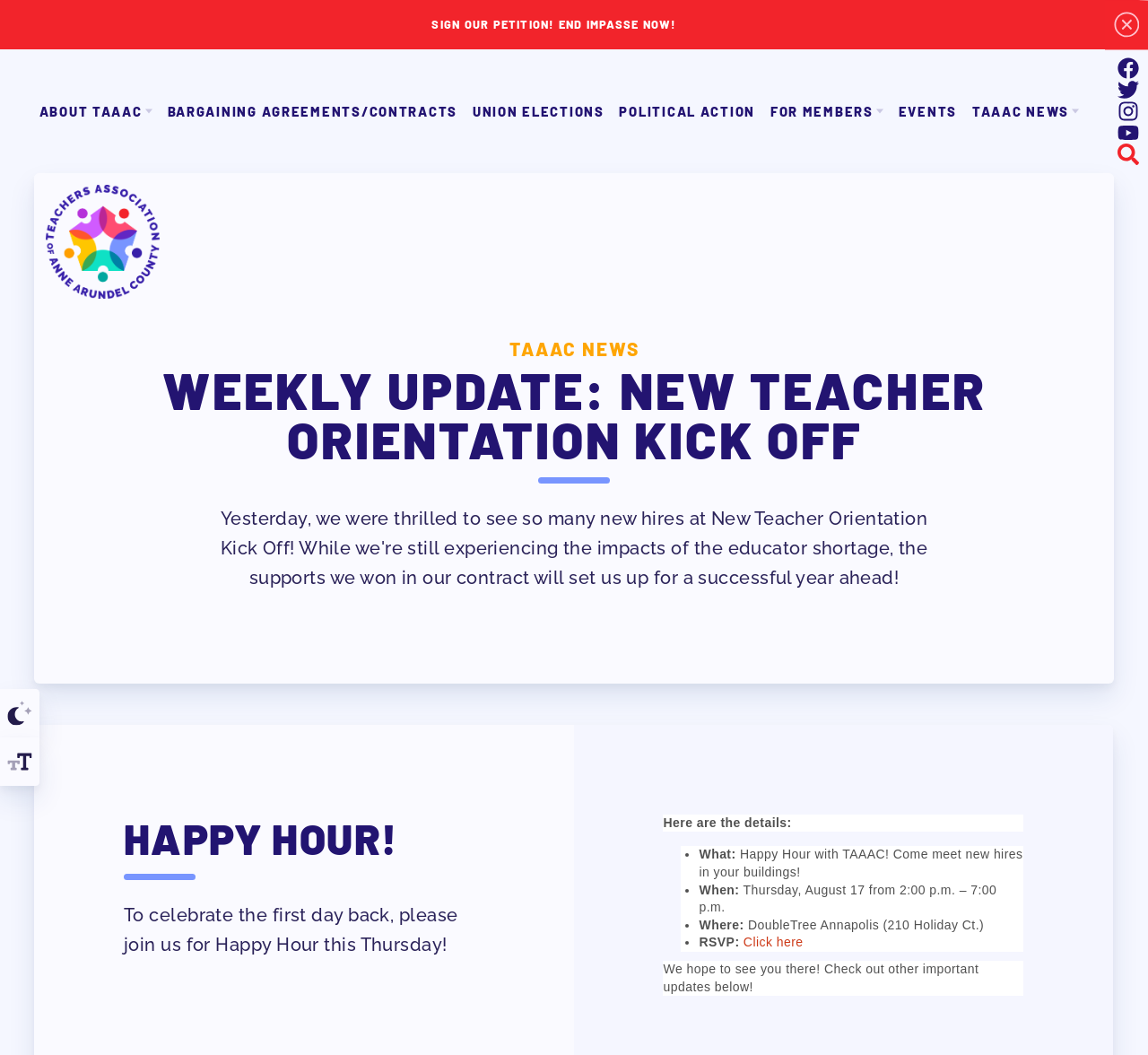Determine the bounding box coordinates of the clickable element necessary to fulfill the instruction: "Visit the 'ABOUT TAAAC' page". Provide the coordinates as four float numbers within the 0 to 1 range, i.e., [left, top, right, bottom].

[0.033, 0.086, 0.134, 0.125]